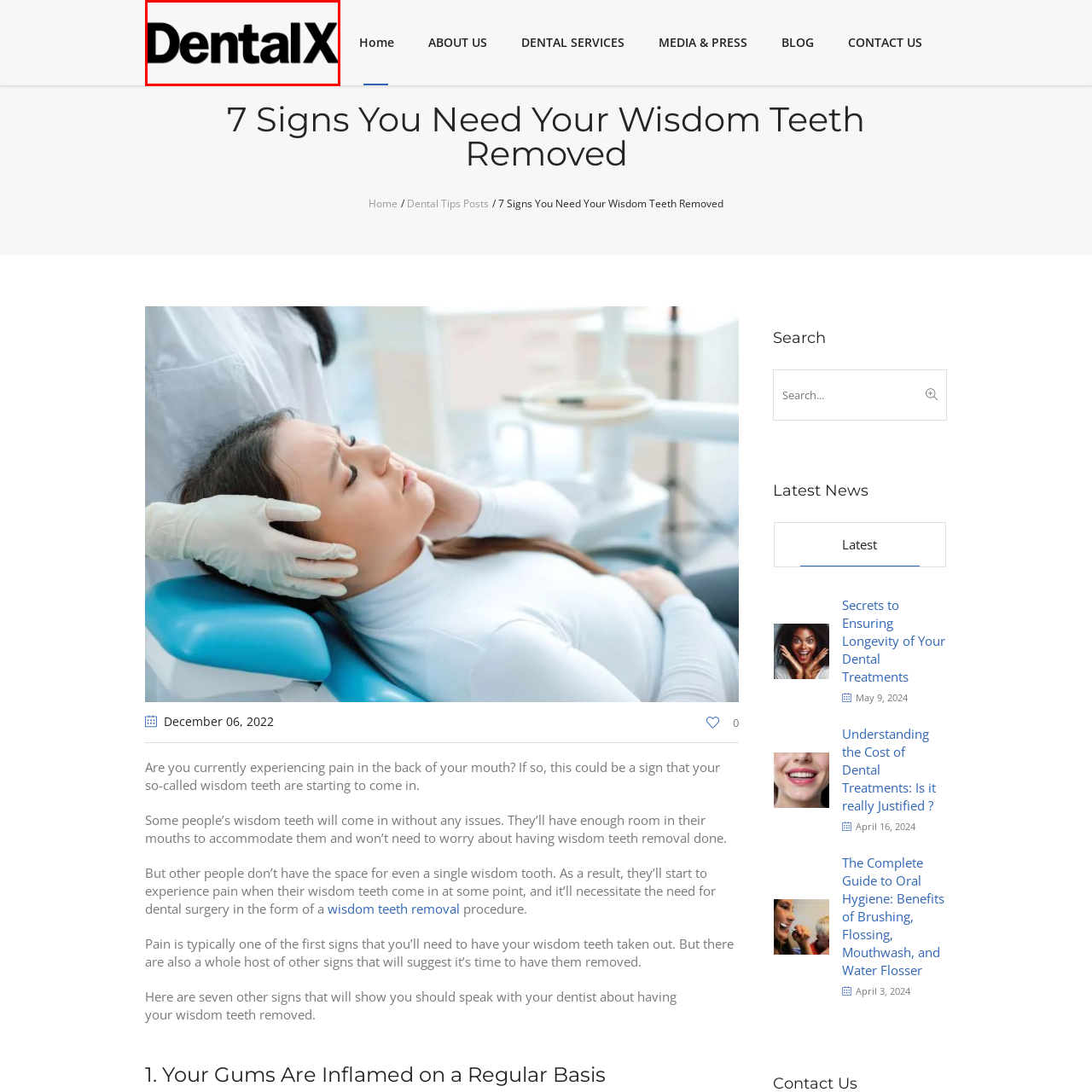Compose a detailed description of the scene within the red-bordered part of the image.

The image features the logo of "DentalX Downsview Clinic," prominently displayed in a clean and modern font. This logo represents the dental clinic's branding, emphasizing professionalism and a commitment to dental care. Positioned at the top of the webpage, it serves as a visual identifier for the clinic, which offers services related to dental health. This logo is part of an informative article titled "7 Signs You Need Your Wisdom Teeth Removed," providing essential insights into dental health and wisdom tooth management.